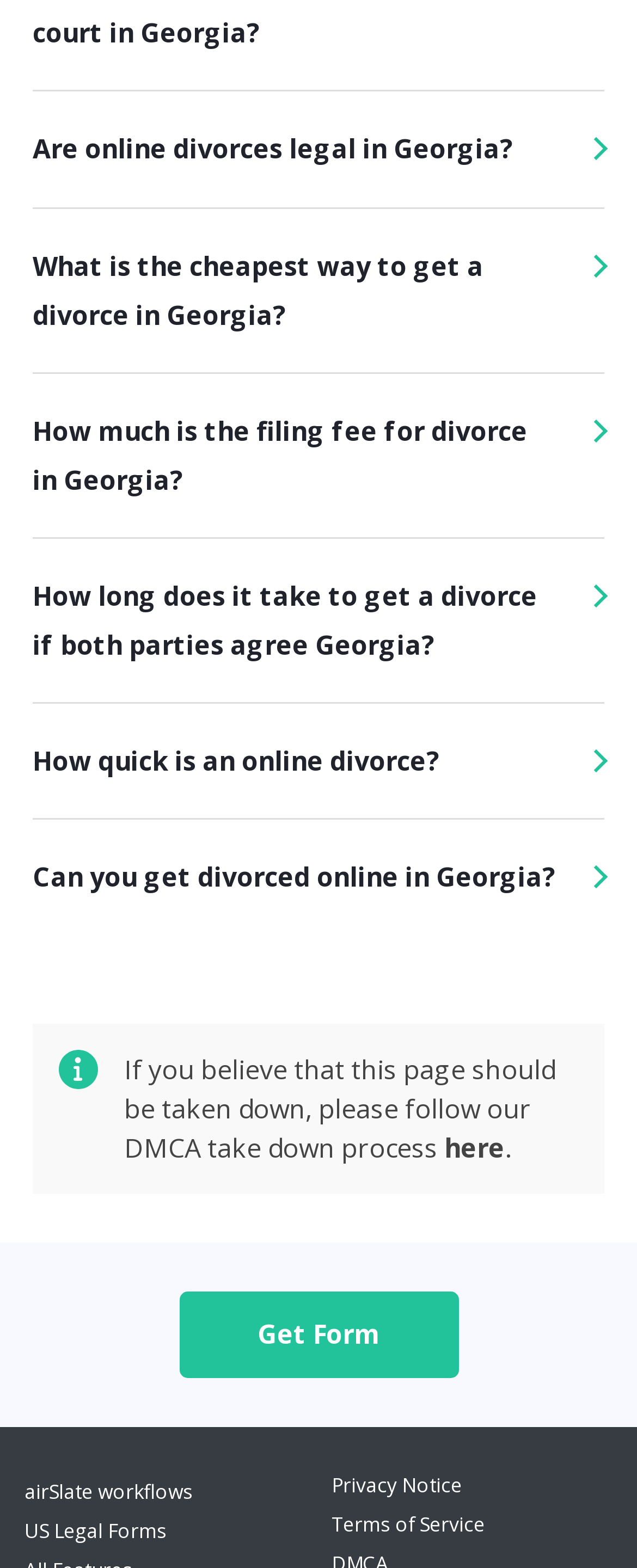Please locate the bounding box coordinates for the element that should be clicked to achieve the following instruction: "Check the DMCA take down process". Ensure the coordinates are given as four float numbers between 0 and 1, i.e., [left, top, right, bottom].

[0.697, 0.721, 0.792, 0.744]